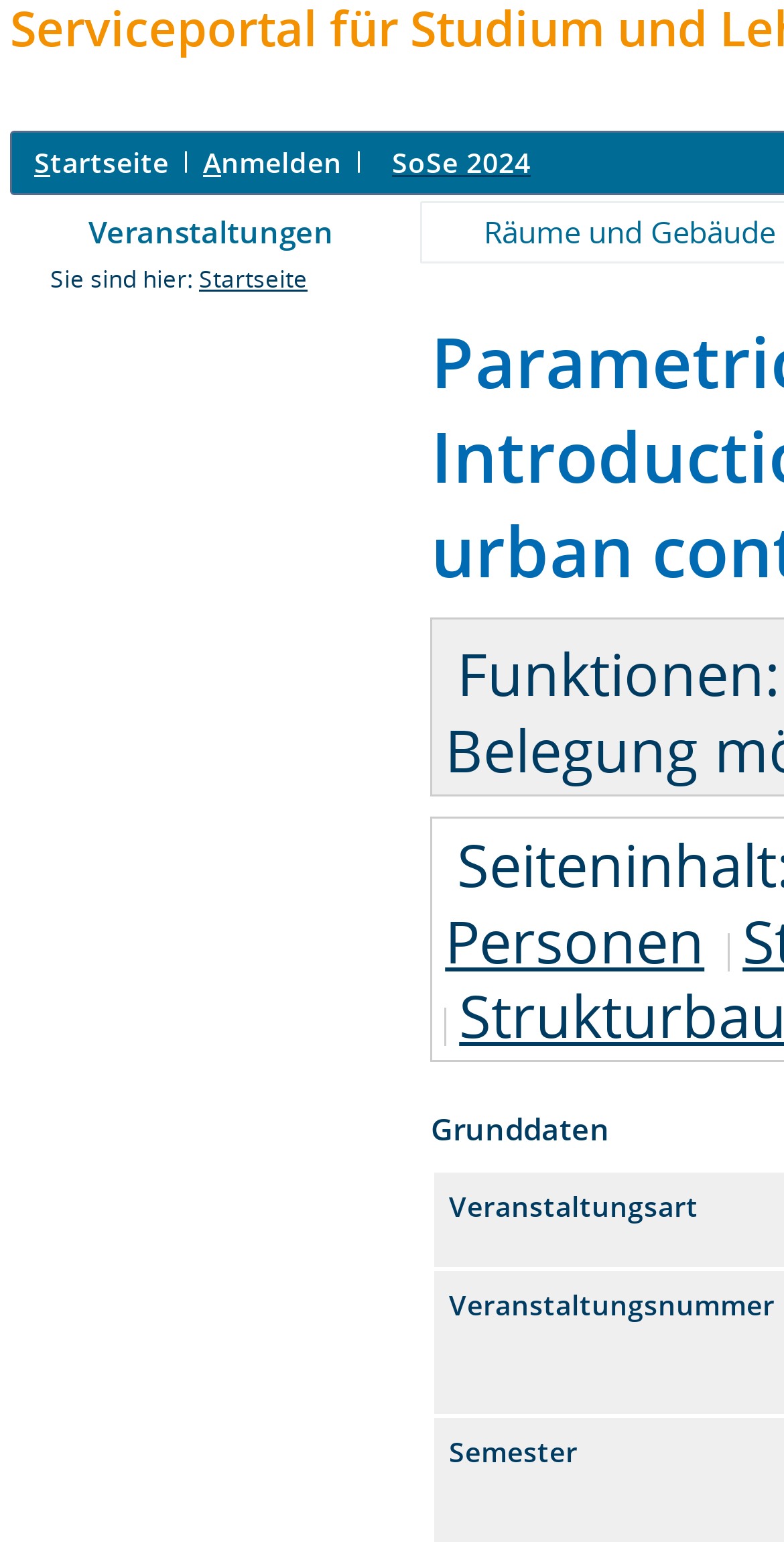Answer succinctly with a single word or phrase:
What is the text above the 'Funktionen:' label?

Sie sind hier: